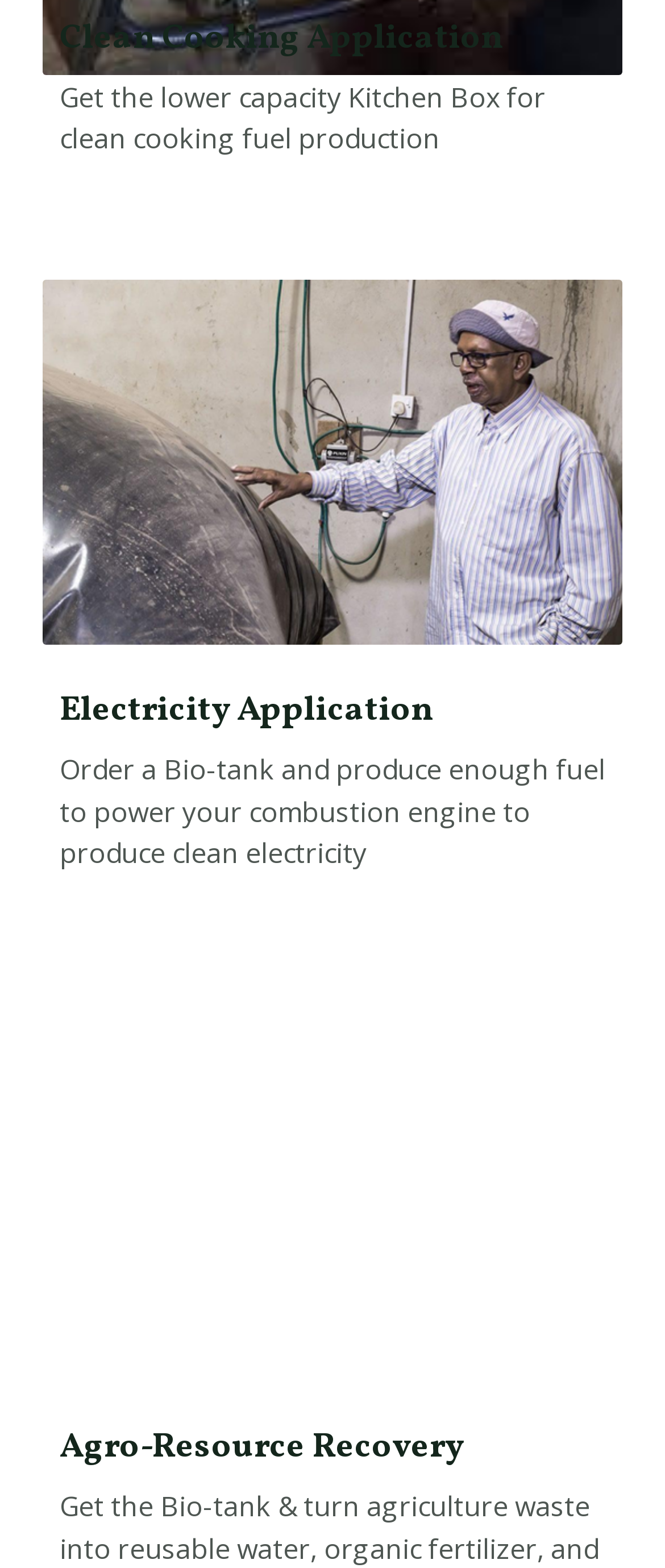Extract the bounding box of the UI element described as: "Clean Cooking Application​".

[0.09, 0.009, 0.756, 0.04]